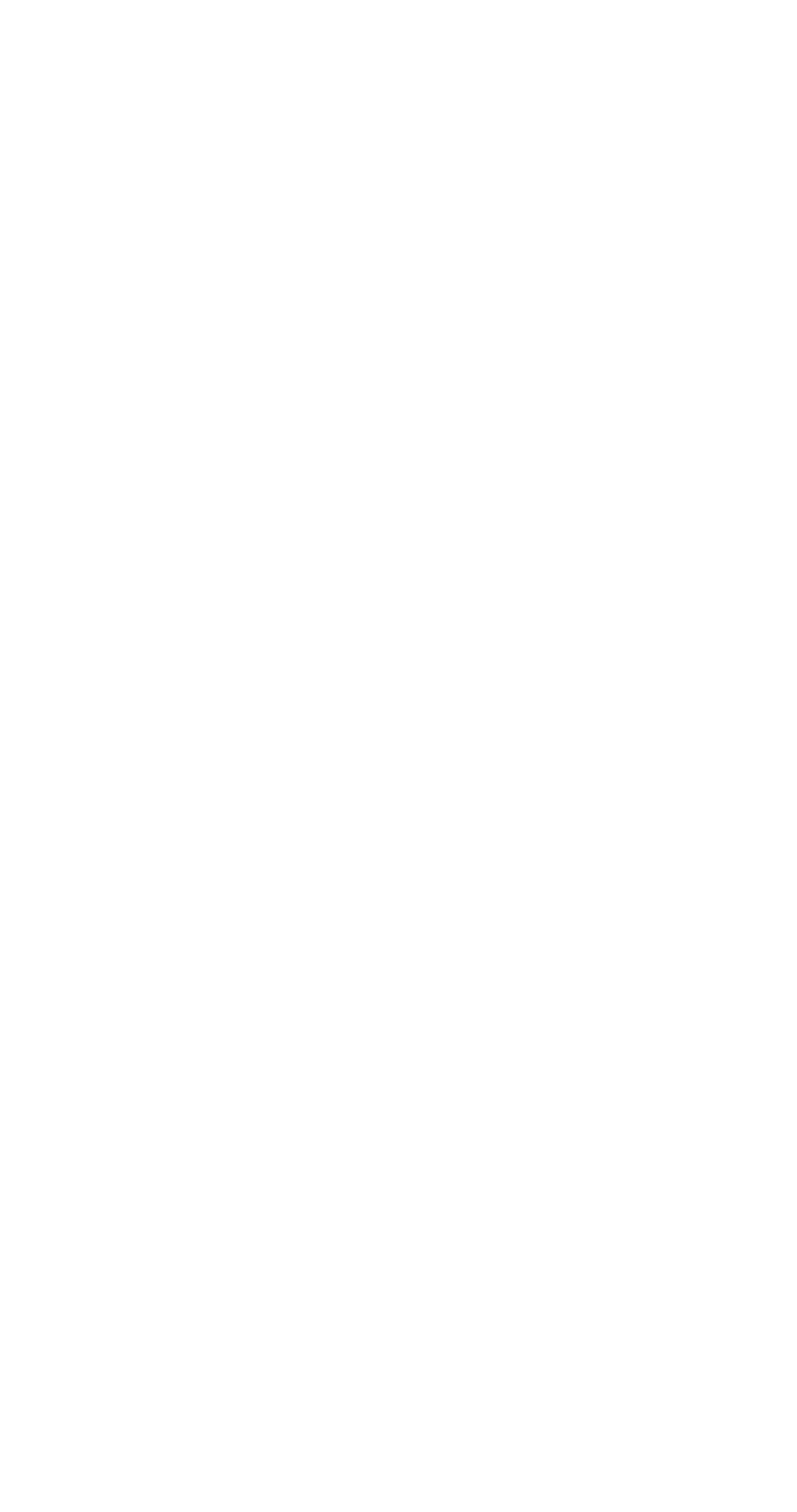Please identify the bounding box coordinates of where to click in order to follow the instruction: "Explore dark side genre".

[0.438, 0.239, 0.608, 0.281]